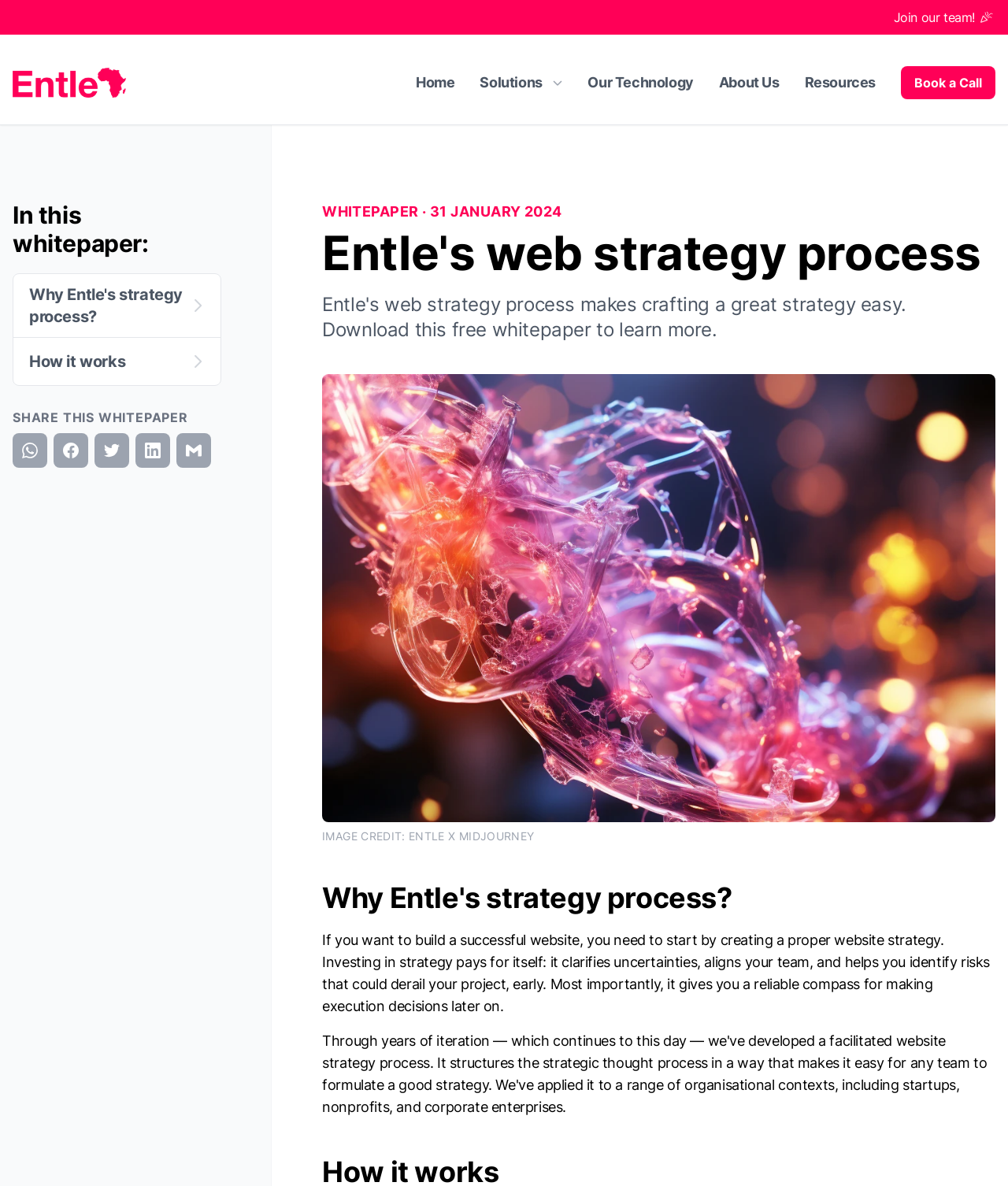Please identify the bounding box coordinates of the element that needs to be clicked to execute the following command: "Click on the 'WhatsApp' share button". Provide the bounding box using four float numbers between 0 and 1, formatted as [left, top, right, bottom].

[0.012, 0.365, 0.047, 0.394]